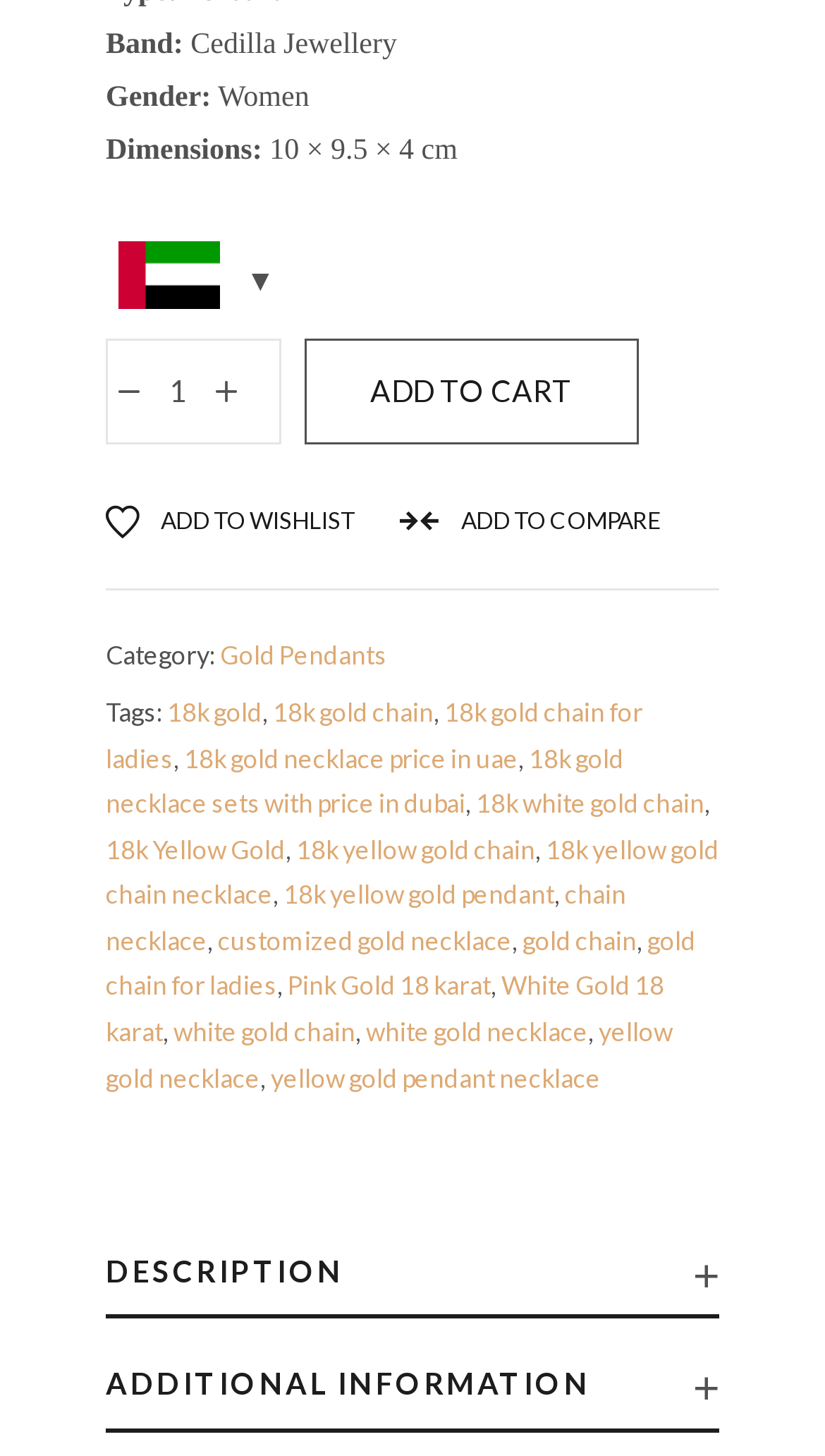Determine the bounding box for the UI element that matches this description: "More on EMM".

None